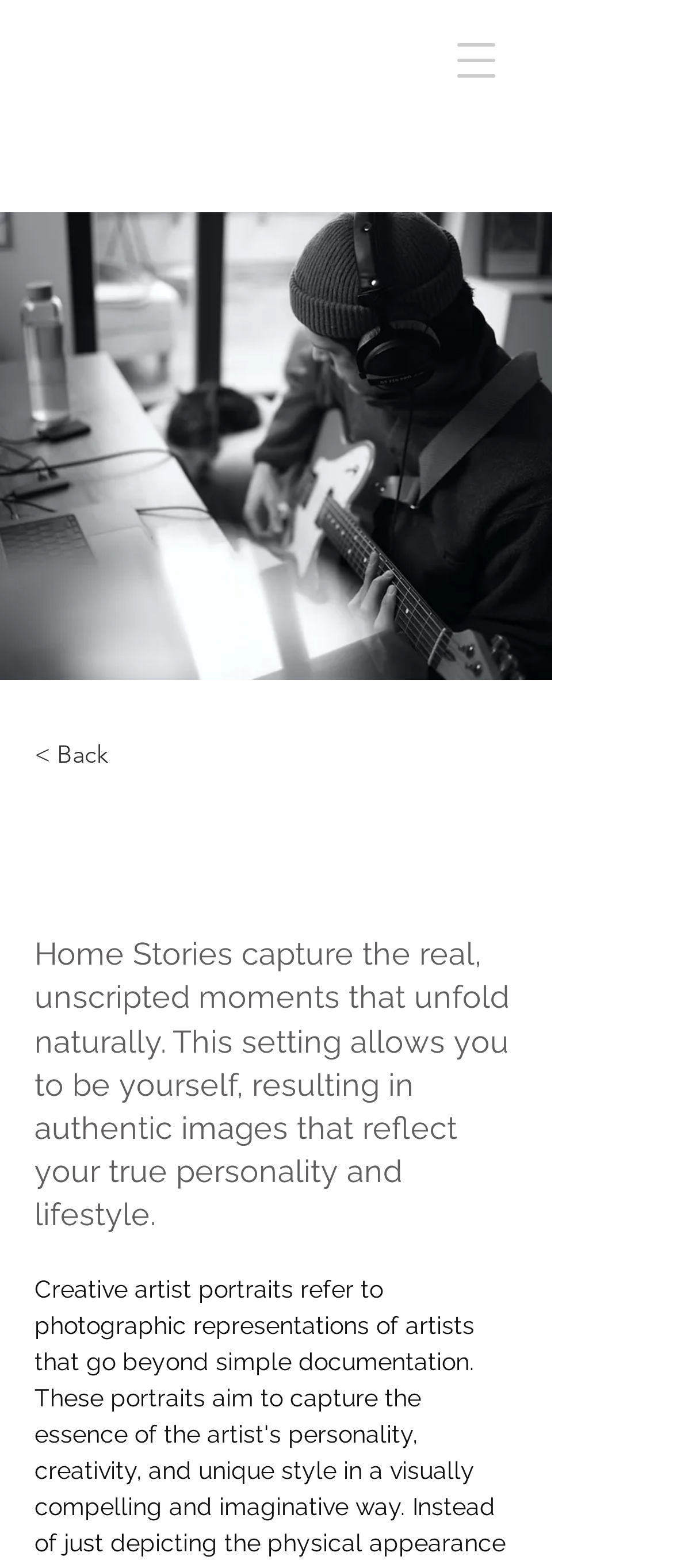Predict the bounding box of the UI element based on this description: "icon-search Search".

None